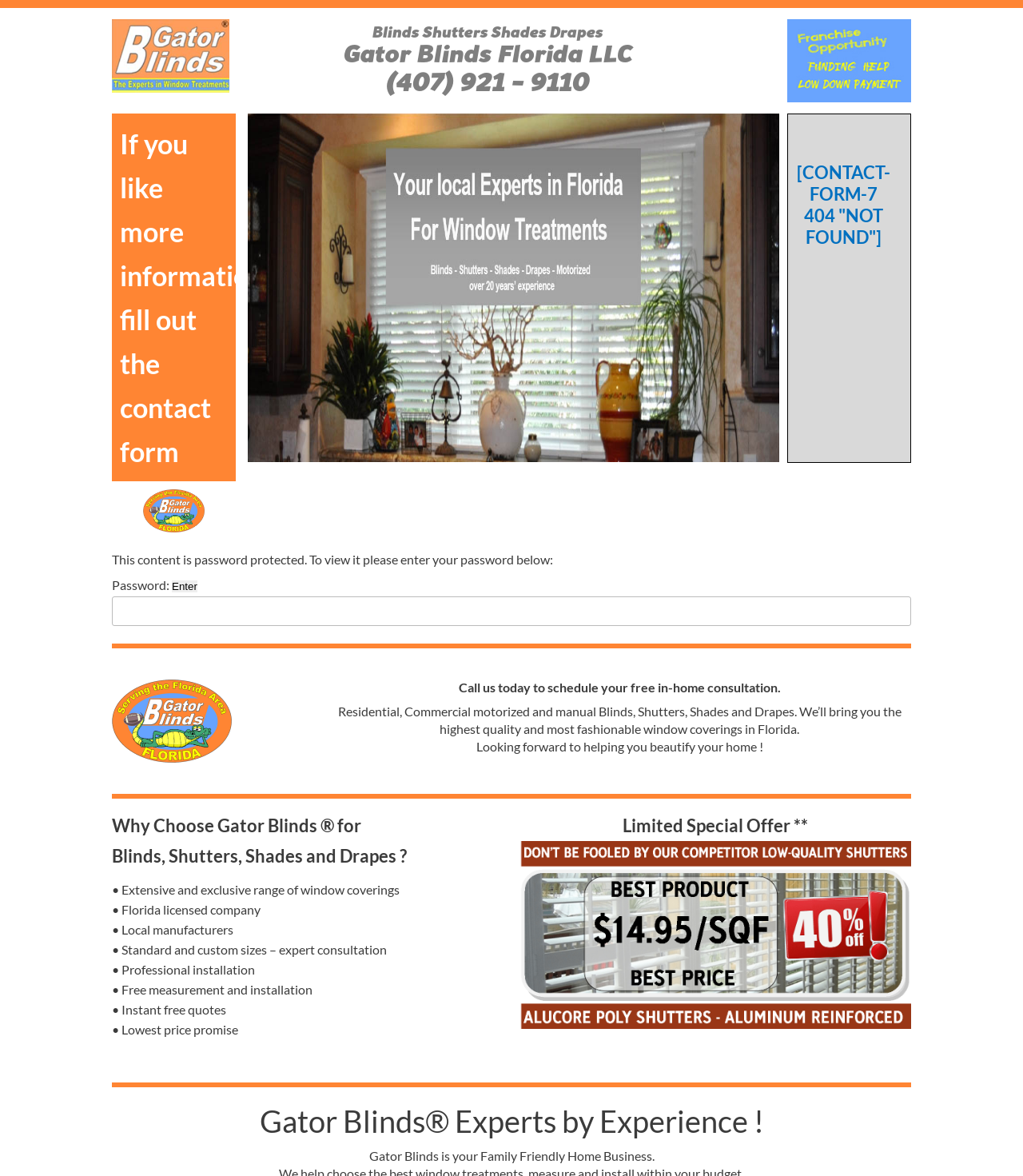What is the company name?
Look at the image and answer the question using a single word or phrase.

Gator Blinds Florida LLC